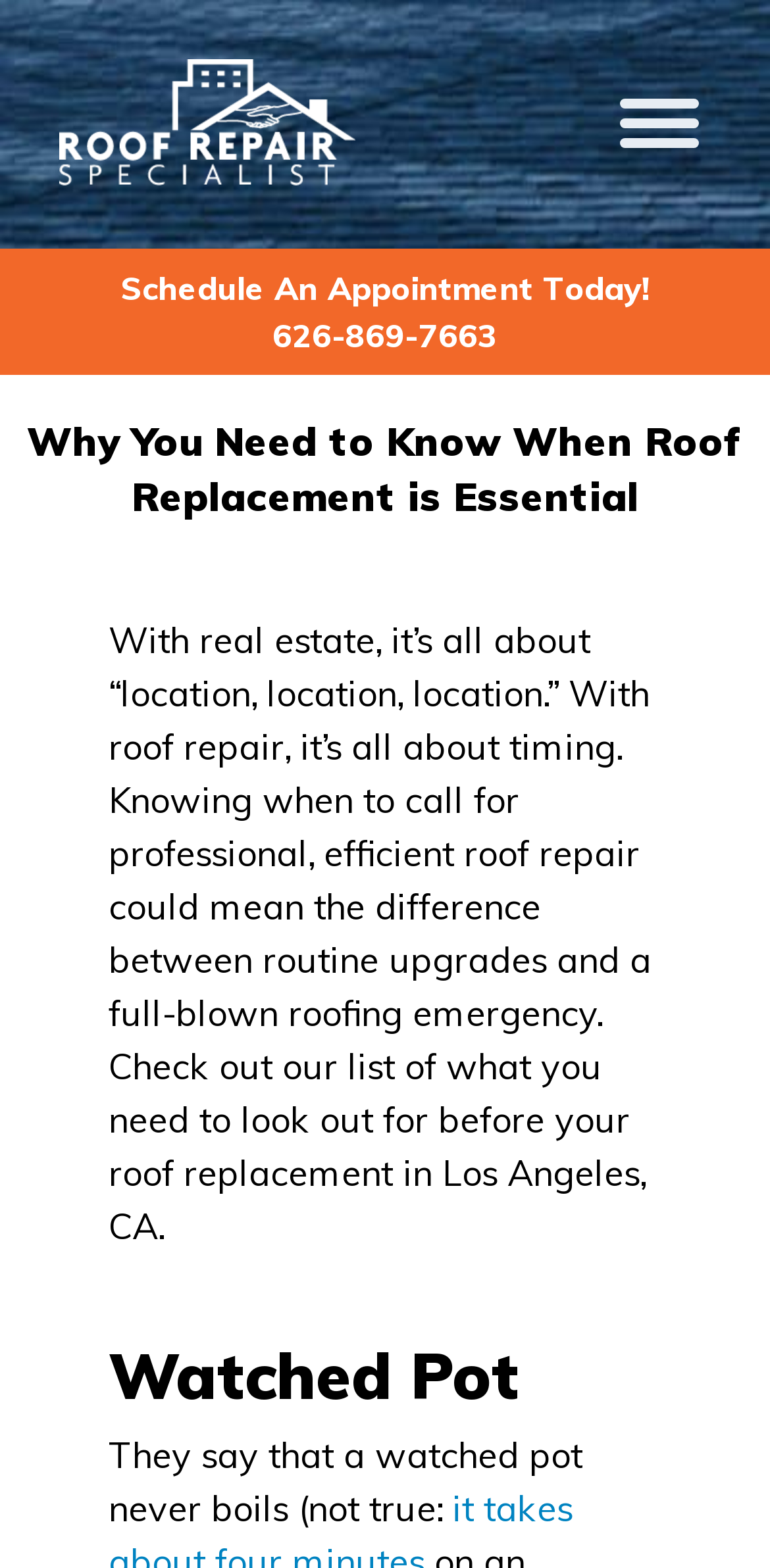Using the element description: "626-869-7663", determine the bounding box coordinates. The coordinates should be in the format [left, top, right, bottom], with values between 0 and 1.

[0.021, 0.199, 0.979, 0.229]